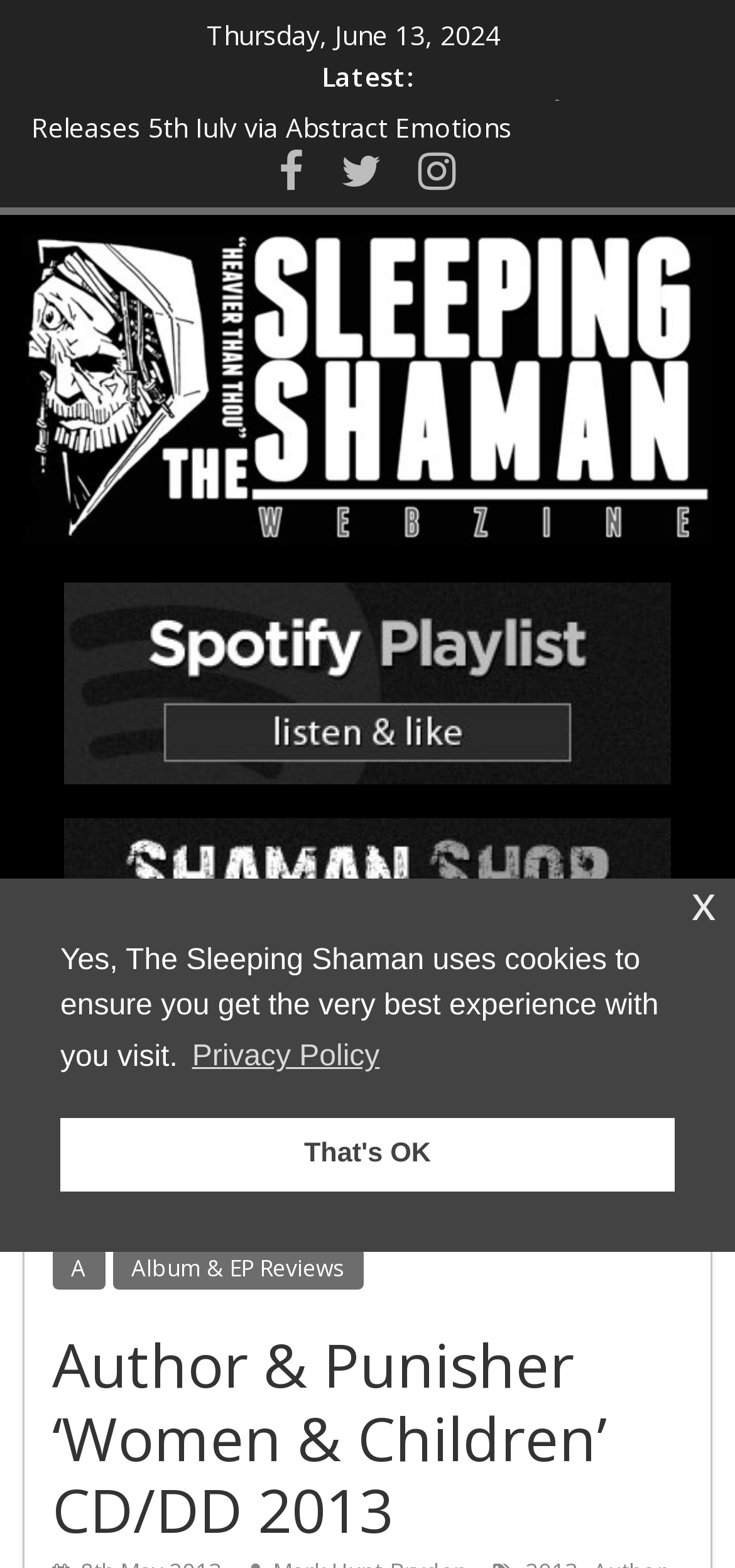Offer a detailed explanation of the webpage layout and contents.

The webpage appears to be a music review website, specifically showcasing the album "Women & Children" by Author & Punisher, released in 2013. At the top, there is a date displayed, "Thursday, June 13, 2024", followed by a "Latest" section. Below this, there are several links to music reviews and premieres, including "Premiere: Inerth ‘Oblivion’", "Review: The Janitors ‘An Error Has Occurred’", and "Review: Abrams ‘Blue City’".

On the left side, there is a navigation menu with links to the website's sections, including "The Sleeping Shaman" and "Album & EP Reviews". The website's logo, "The Sleeping Shaman", is displayed prominently at the top, accompanied by an image.

In the middle of the page, there is a section with three social media icons, represented by Unicode characters. Below this, there is a complementary section with a figure, containing a link to a Spotify playlist.

At the bottom of the page, there is a cookie consent dialog with a message explaining the website's use of cookies. The dialog includes buttons to accept cookies, view the privacy policy, and close the dialog.

Overall, the webpage appears to be a music review website with a focus on showcasing new music releases and reviews, along with navigation links and a prominent display of the website's logo and branding.